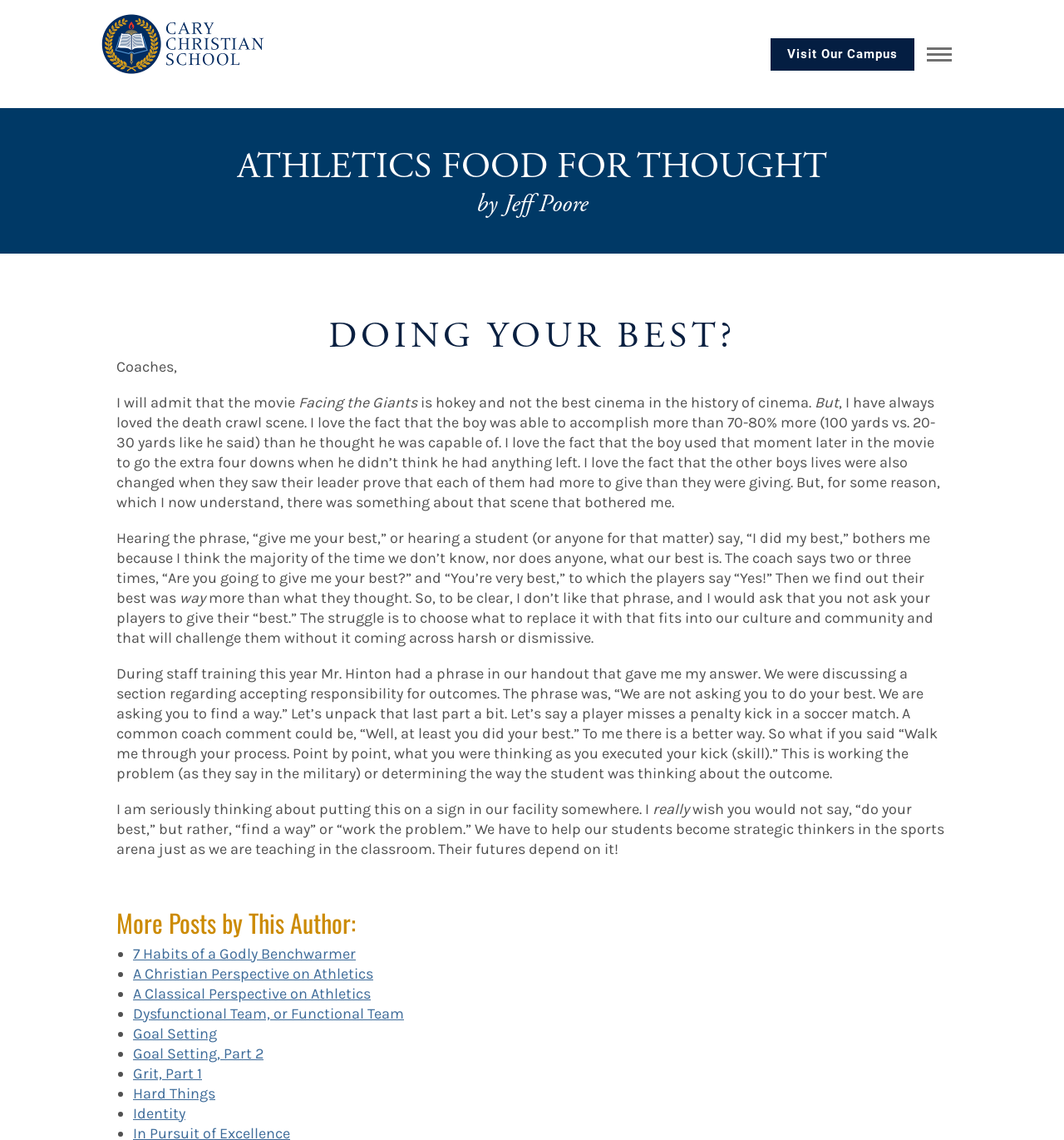Specify the bounding box coordinates of the element's area that should be clicked to execute the given instruction: "Click the 'Visit Our Campus' link". The coordinates should be four float numbers between 0 and 1, i.e., [left, top, right, bottom].

[0.724, 0.033, 0.859, 0.062]